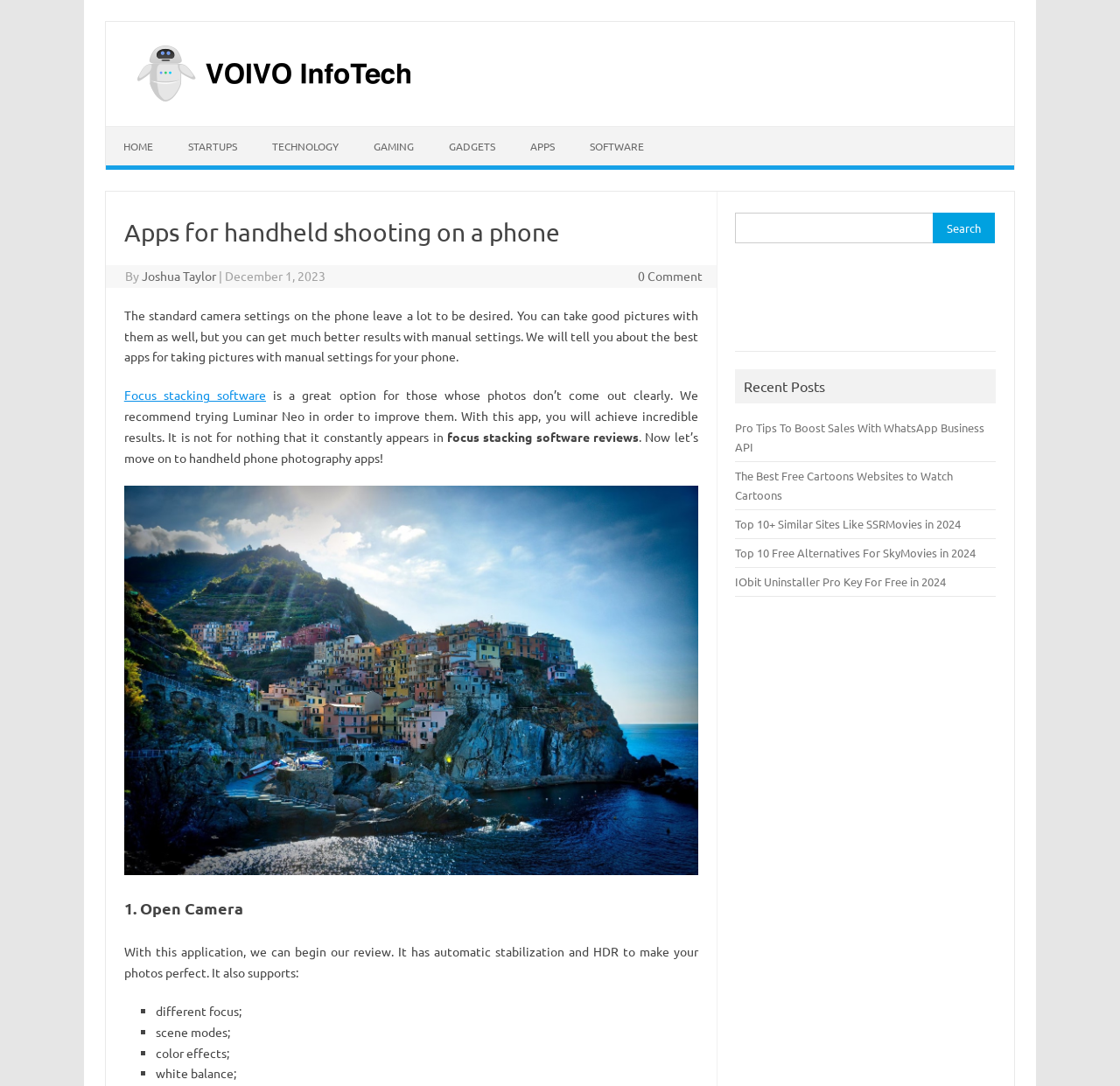Describe every aspect of the webpage in a detailed manner.

This webpage is about handheld shooting on a phone, specifically discussing apps for taking pictures with manual settings. At the top, there is a navigation menu with links to different sections of the website, including "HOME", "STARTUPS", "TECHNOLOGY", "GAMING", "GADGETS", "APPS", and "SOFTWARE". 

Below the navigation menu, there is a header section with the title "Apps for handheld shooting on a phone" and information about the author, Joshua Taylor, and the date of publication, December 1, 2023. 

The main content of the webpage starts with a brief introduction to the importance of manual settings for taking good pictures with a phone. It then recommends trying Luminar Neo, a focus stacking software, to improve photo quality. 

The webpage then moves on to discuss handheld phone photography apps, starting with Open Camera, which has features like automatic stabilization, HDR, and different focus modes. 

On the right side of the webpage, there is a search bar and a section titled "Recent Posts" with links to other articles, including "Pro Tips To Boost Sales With WhatsApp Business API", "The Best Free Cartoons Websites to Watch Cartoons", and more.